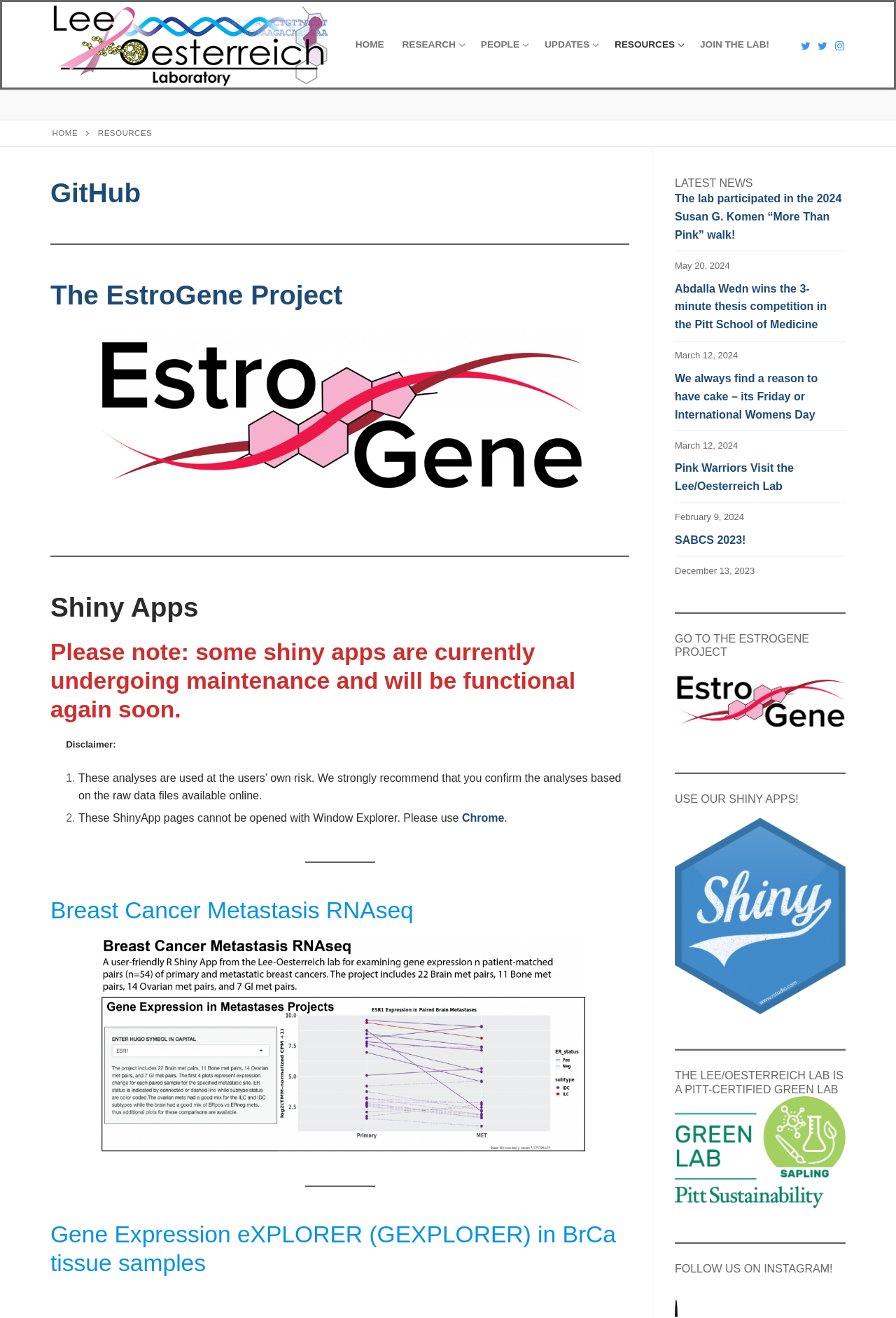Find and specify the bounding box coordinates that correspond to the clickable region for the instruction: "Check LATEST NEWS".

[0.753, 0.134, 0.944, 0.144]